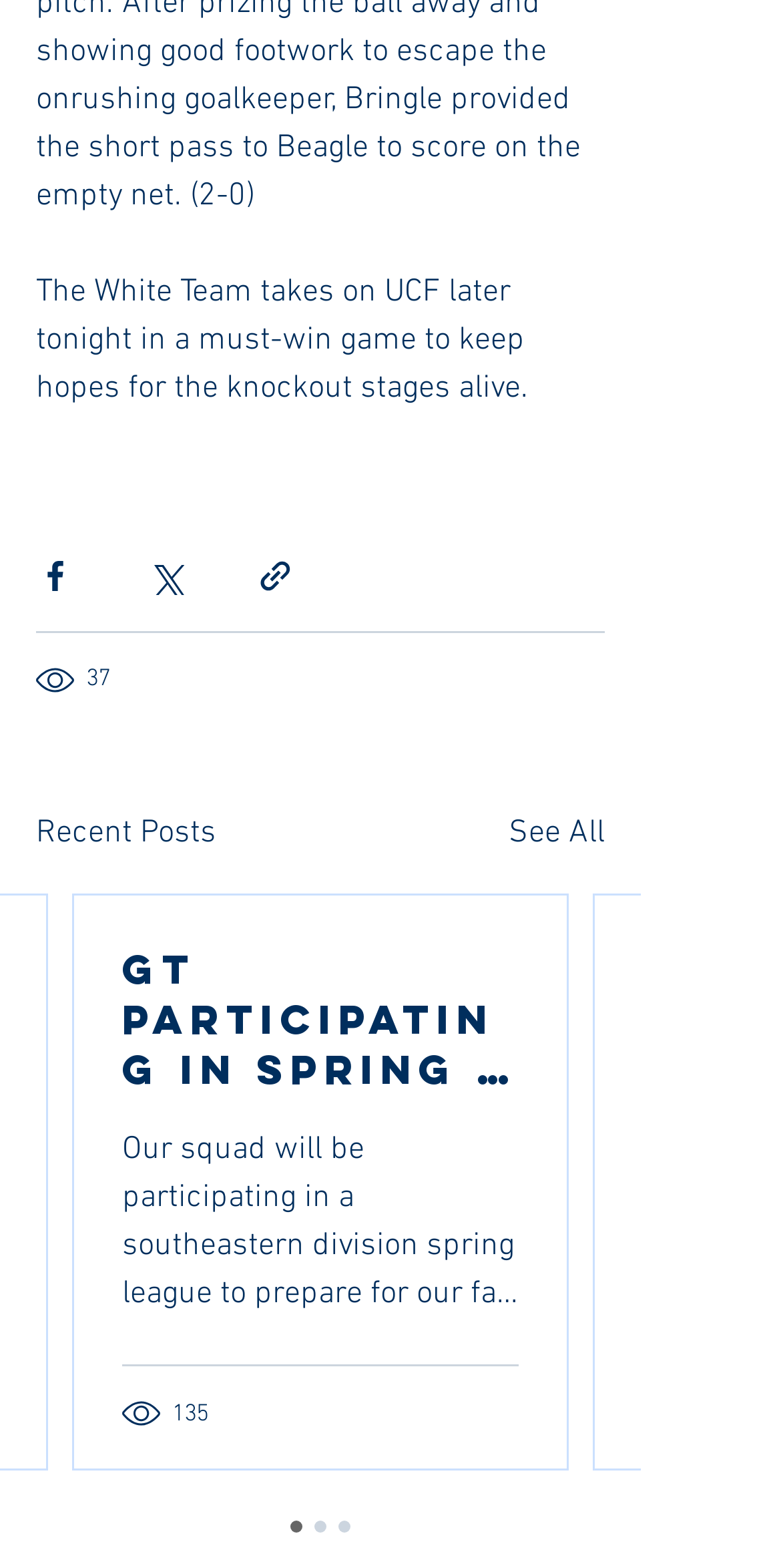How many recent posts are displayed?
Can you offer a detailed and complete answer to this question?

Only one recent post is displayed on the webpage, which is about 'Gt Participating in Spring …', and there is a button 'See All' to view more recent posts.